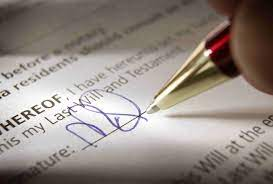Generate a complete and detailed caption for the image.

The image captures a close-up view of a hand signing a legal document, likely a will. The pen's ink glistens as it marks the signature, which is vital for the authenticity and validity of the document. The text surrounding the signature includes legal phrasing that suggests this is part of a testamentary document, such as a Last Will and Testament. This scene emphasizes the importance of formal procedures in creating legally binding wills, highlighting the act of signing as a critical step in the probate process. The visual serves to illustrate the concept of video wills, as discussed in the accompanying text, where having a recorded declaration can support the legal standing of a written will by showcasing the testator’s mental clarity and intentions.